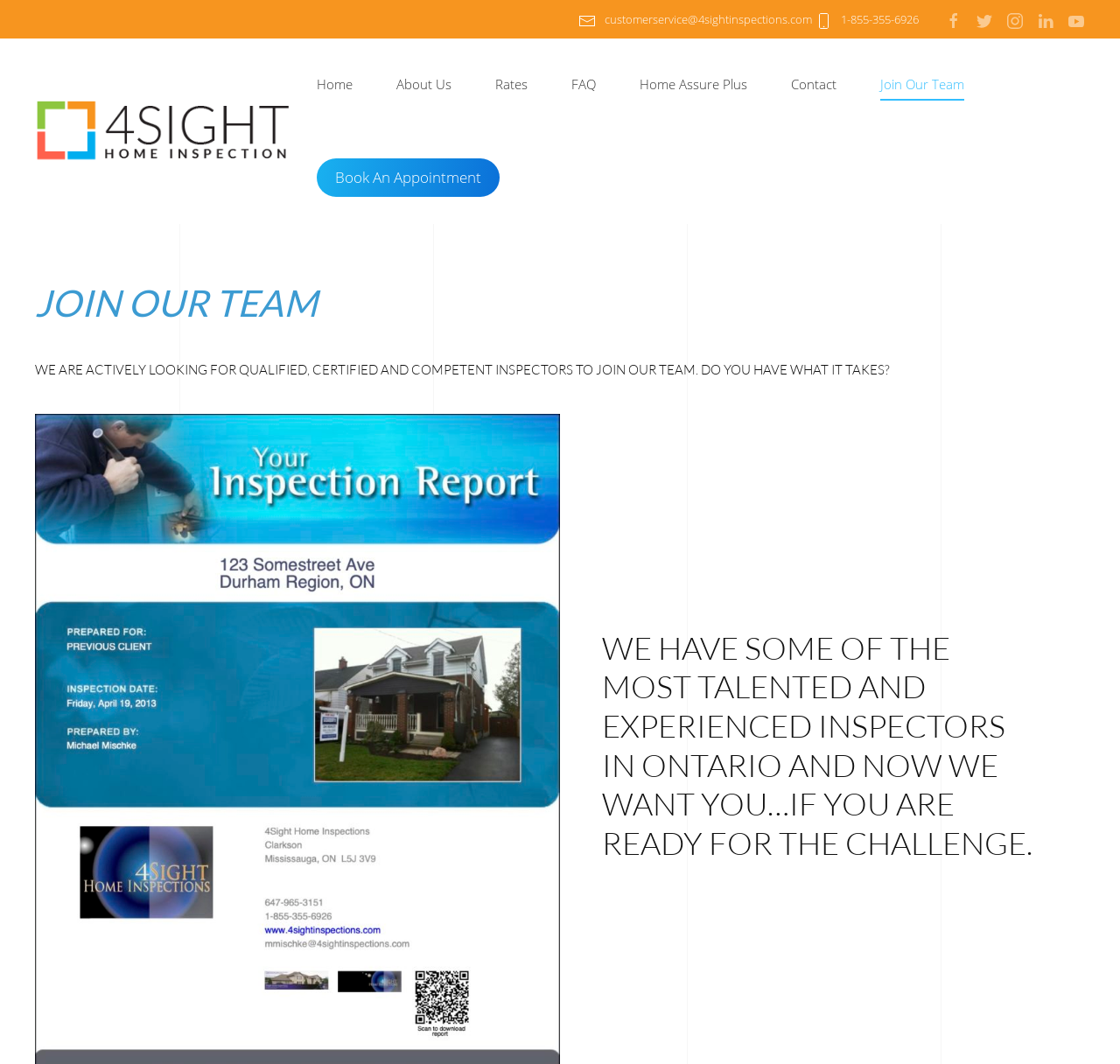What is the purpose of this webpage?
Provide an in-depth and detailed answer to the question.

Based on the webpage content, it appears that the purpose of this webpage is to recruit qualified inspectors to join the team. The headings and links on the page suggest that it is a job application webpage.